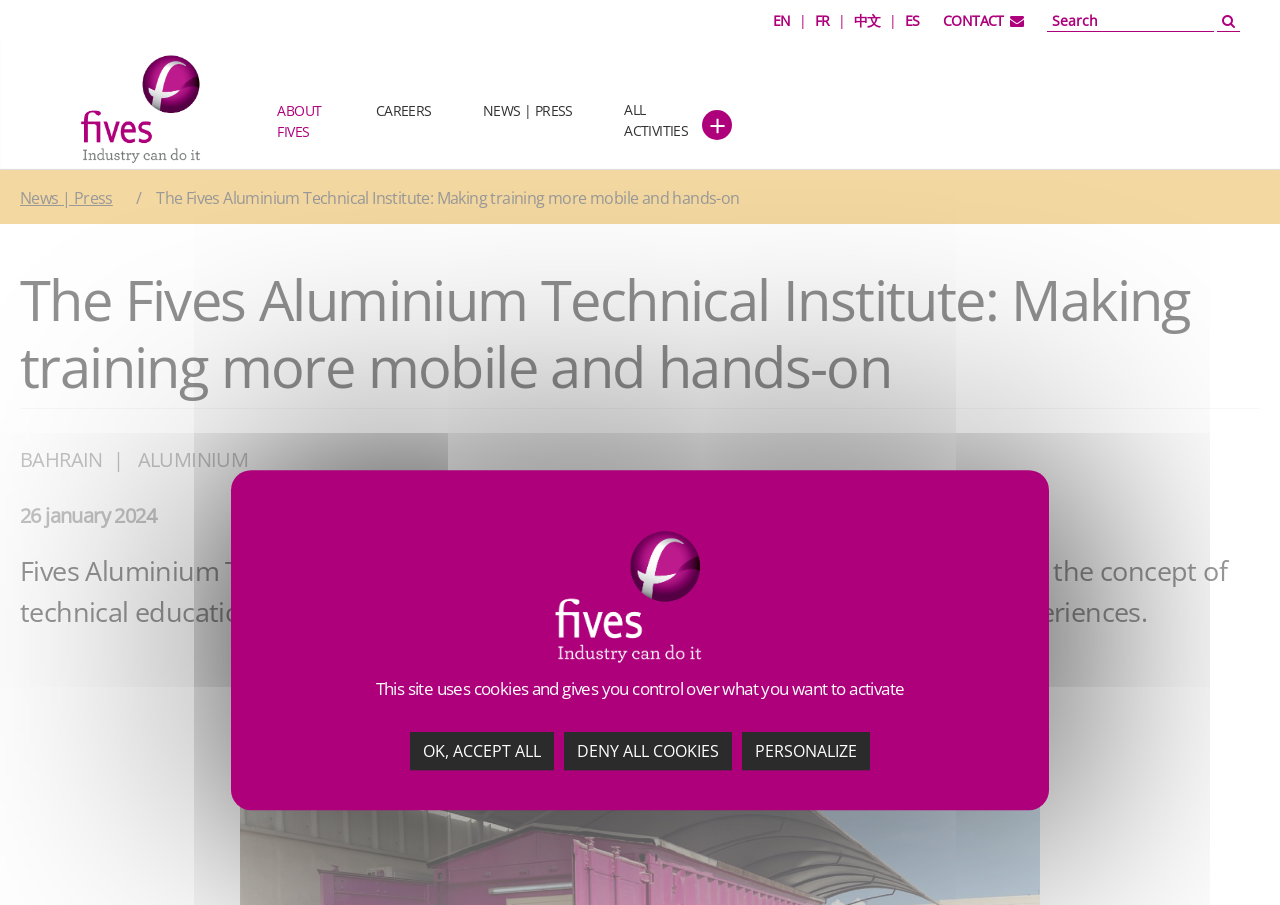Identify the coordinates of the bounding box for the element that must be clicked to accomplish the instruction: "Learn about Fives Aluminium Technical Institute".

[0.016, 0.294, 0.984, 0.442]